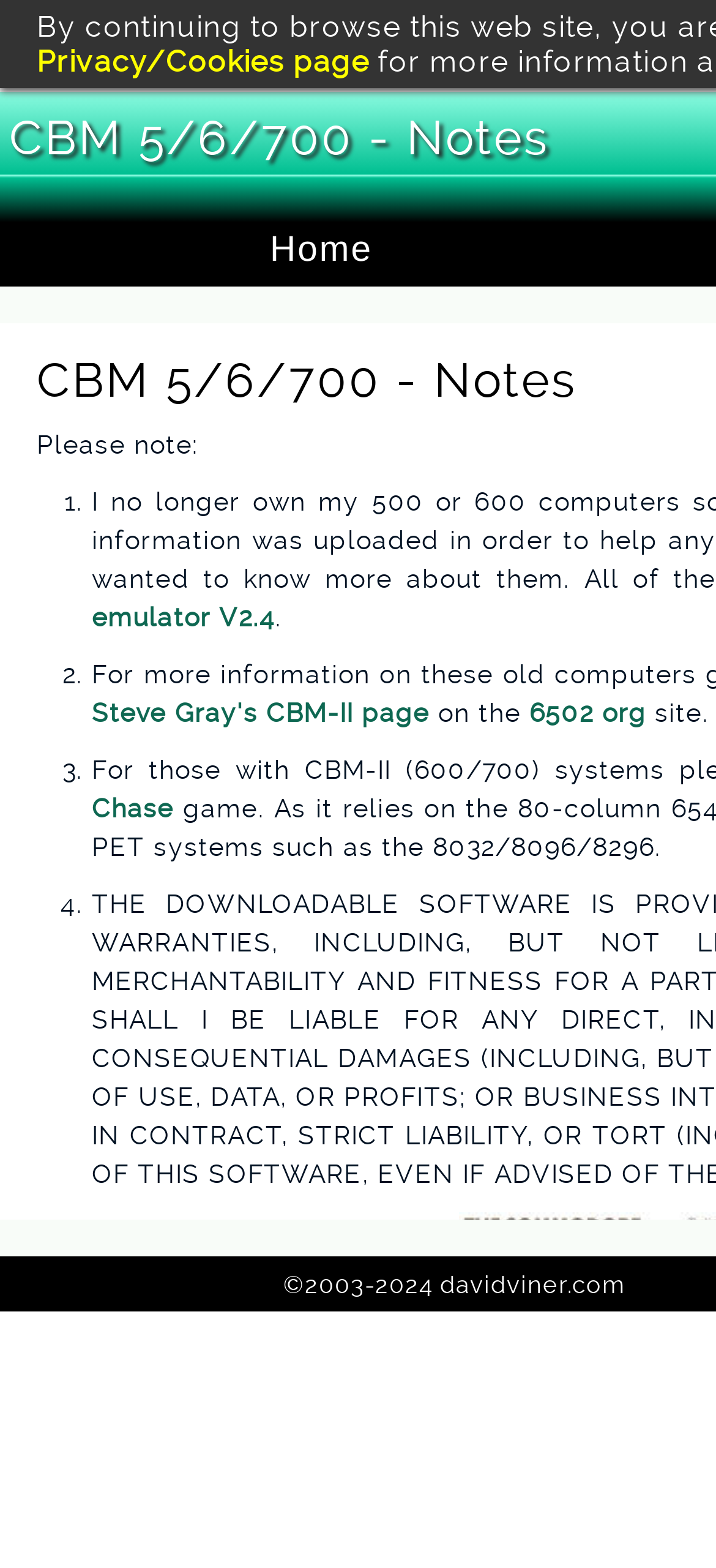What is the URL of Steve Gray's CBM-II page? Examine the screenshot and reply using just one word or a brief phrase.

Not provided